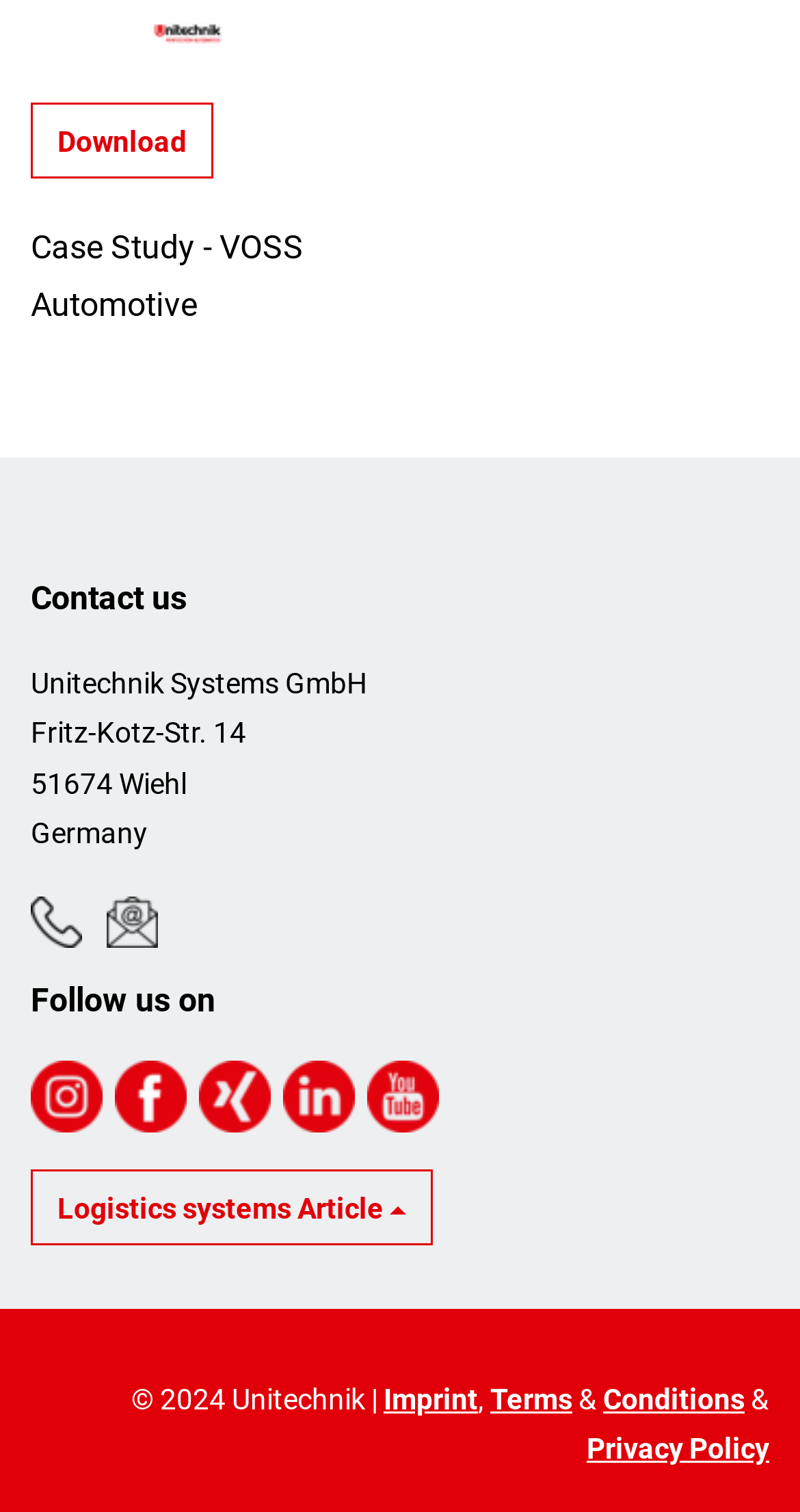Show the bounding box coordinates for the element that needs to be clicked to execute the following instruction: "Go to Imprint page". Provide the coordinates in the form of four float numbers between 0 and 1, i.e., [left, top, right, bottom].

[0.479, 0.914, 0.597, 0.936]